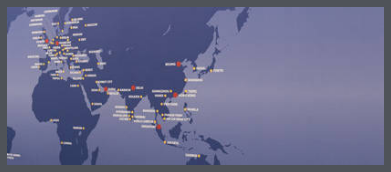Give a one-word or short phrase answer to the question: 
What do the red dots on the map represent?

Significant cities